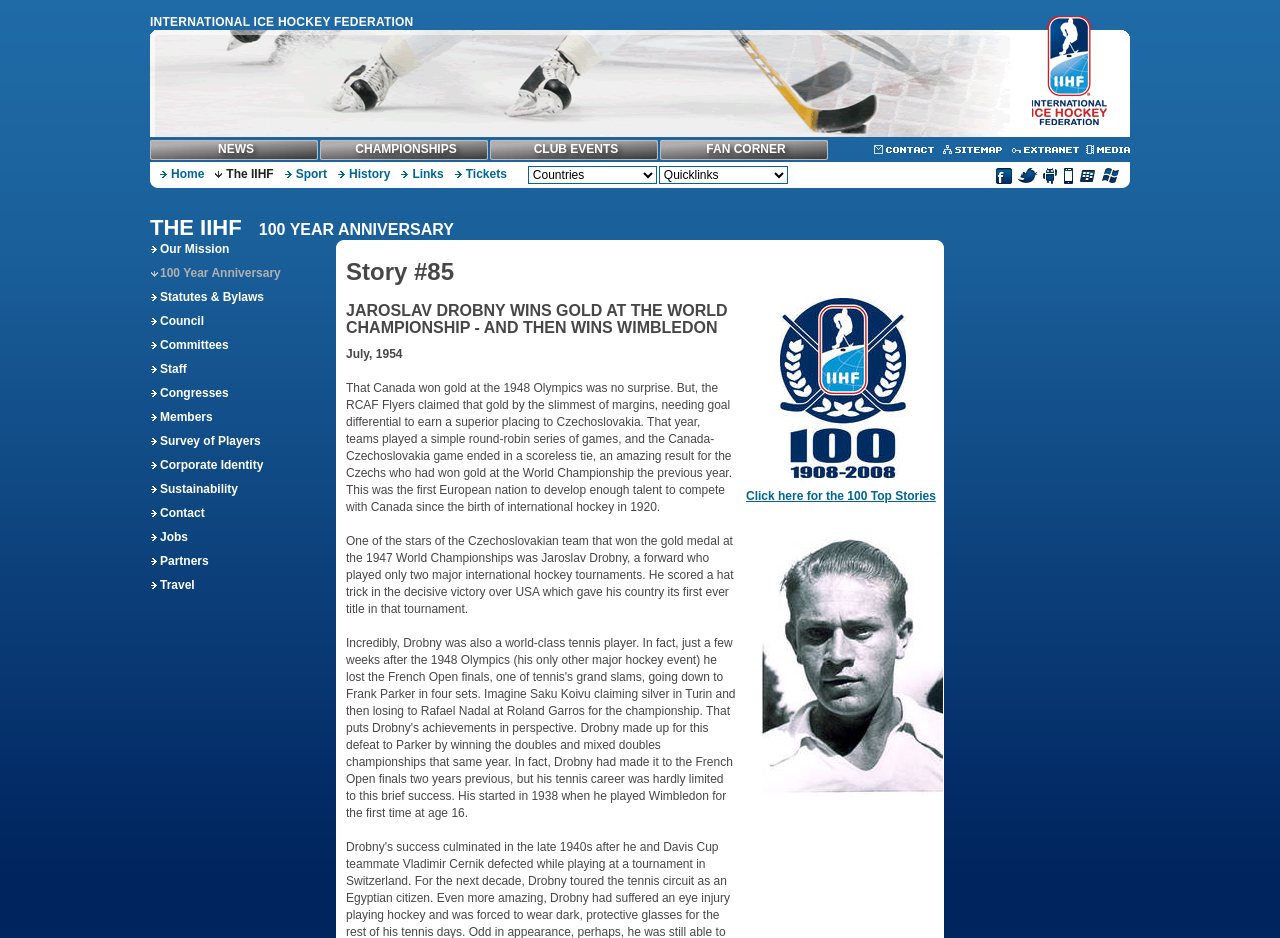Pinpoint the bounding box coordinates for the area that should be clicked to perform the following instruction: "Select an option from the combobox".

[0.412, 0.177, 0.513, 0.196]